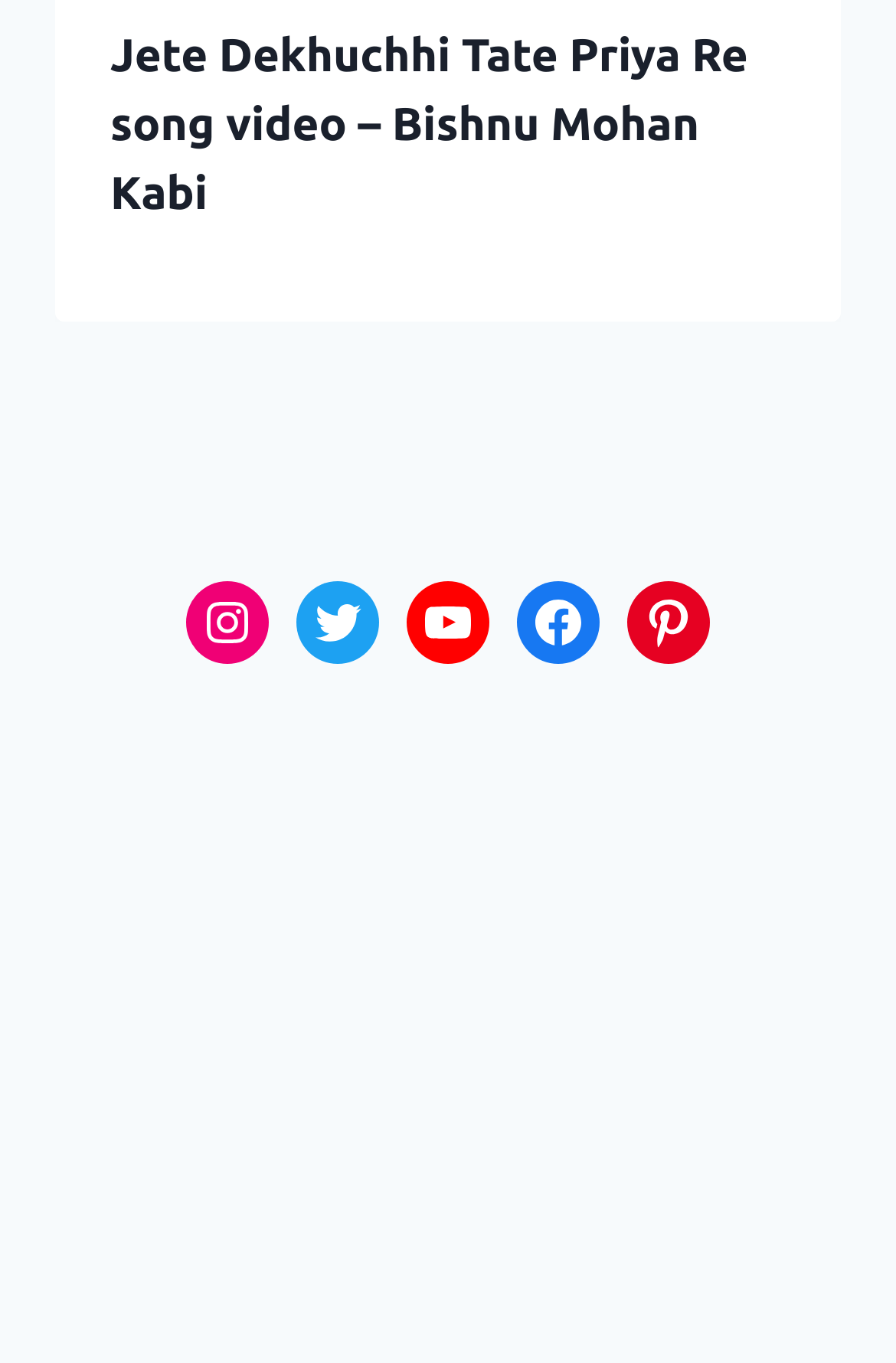Who is the singer of the song?
Refer to the image and give a detailed answer to the query.

The header element contains a heading with the text 'Jete Dekhuchhi Tate Priya Re song video – Bishnu Mohan Kabi', which suggests that Bishnu Mohan Kabi is the singer of the song.